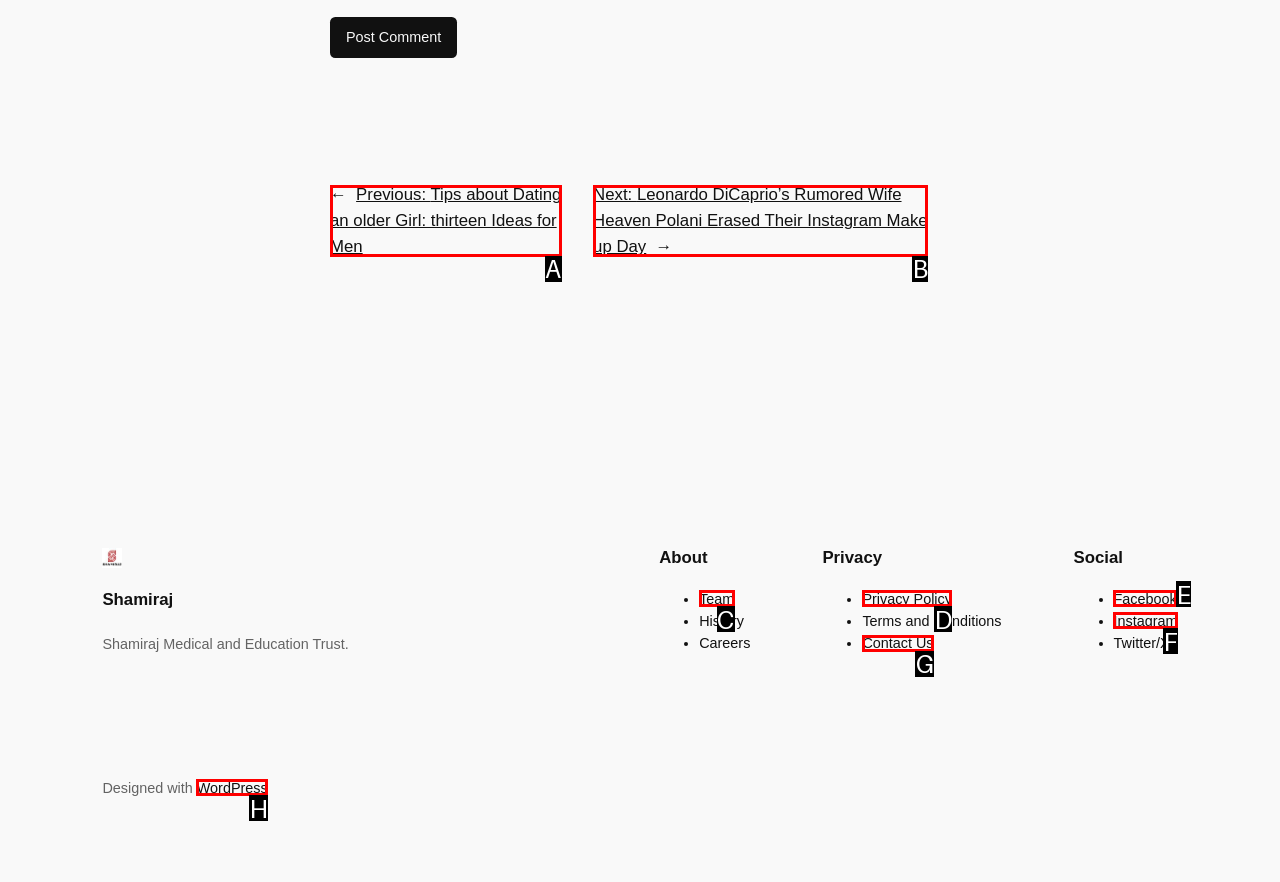Using the provided description: Facebook, select the HTML element that corresponds to it. Indicate your choice with the option's letter.

E